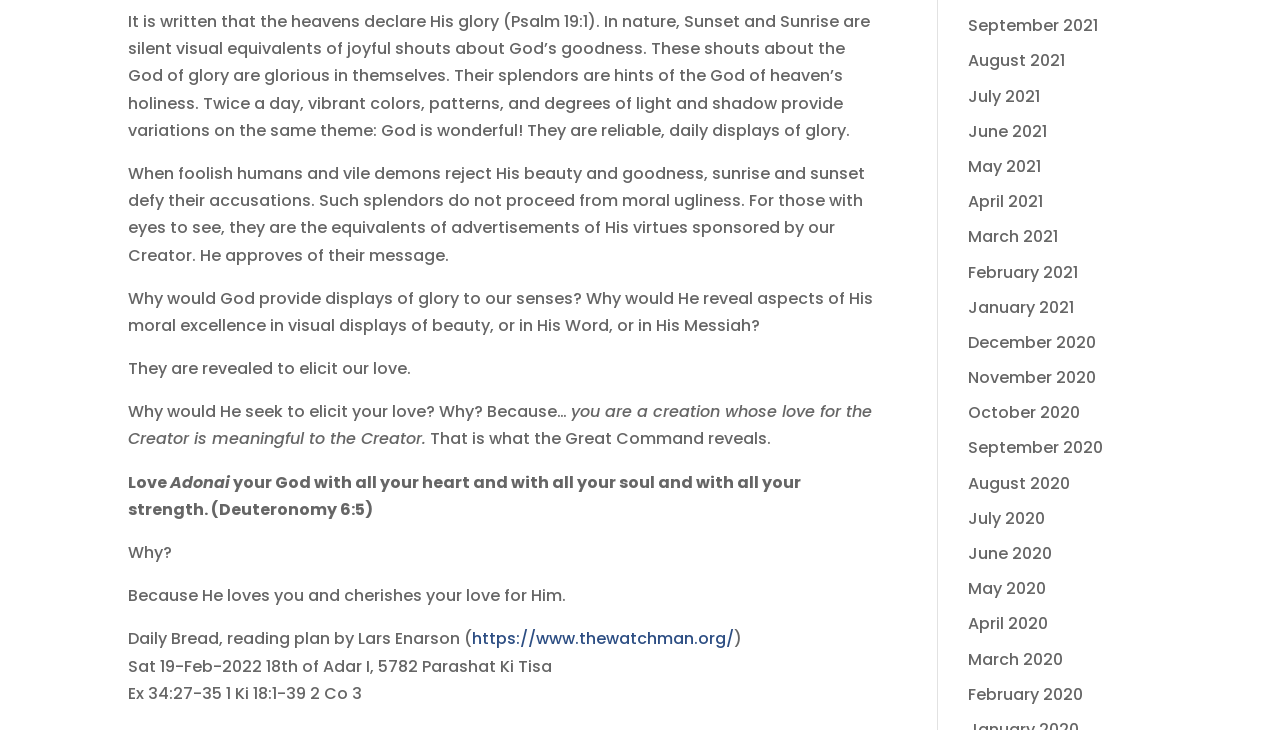Find and indicate the bounding box coordinates of the region you should select to follow the given instruction: "Click the 'permalink' link".

None